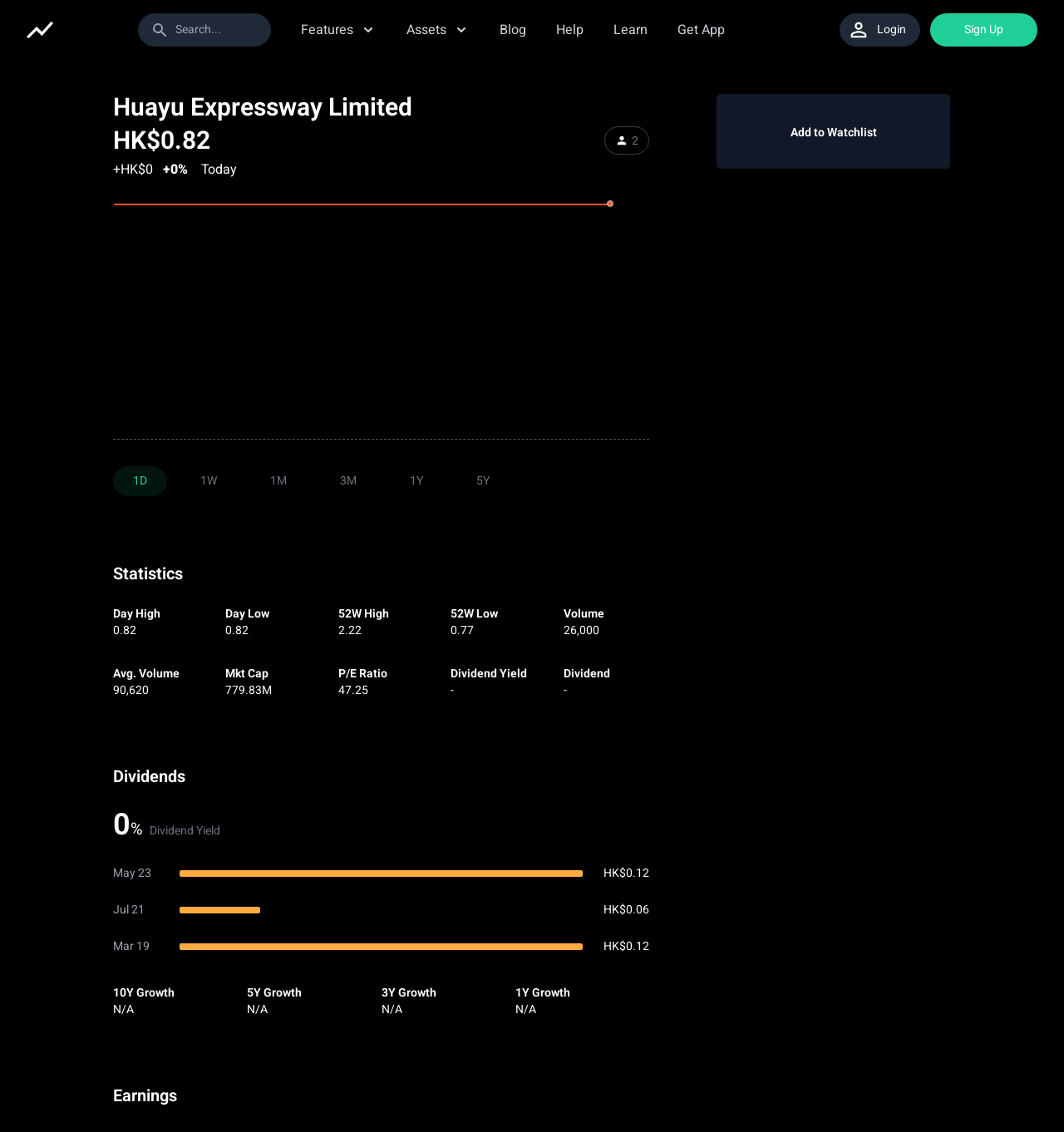Explain the webpage's design and content in an elaborate manner.

This webpage is about Huayu Expressway Group Limited, an investment holding company that invests in, builds, operates, and manages infrastructure projects in the People's Republic of China. 

At the top of the page, there is a navigation menu with several links, including "Stock Events", "Blog", "Help", "Learn", and "Get App". To the right of the navigation menu, there is a search bar and a "Login" button. 

Below the navigation menu, there is a heading that displays the company name, "Huayu Expressway Limited", followed by the stock price, "HK$0.82", and a graph that shows the stock's performance. The graph is accompanied by several graphics symbols that represent the stock's movement.

On the right side of the graph, there are three static text elements that display the stock's change, "+HK$0", the percentage change, "+0%", and the time period, "Today". 

The webpage also has a "Sign Up" button located at the top right corner. There are no images on the page, but there are several graphics symbols used to represent the stock's movement.